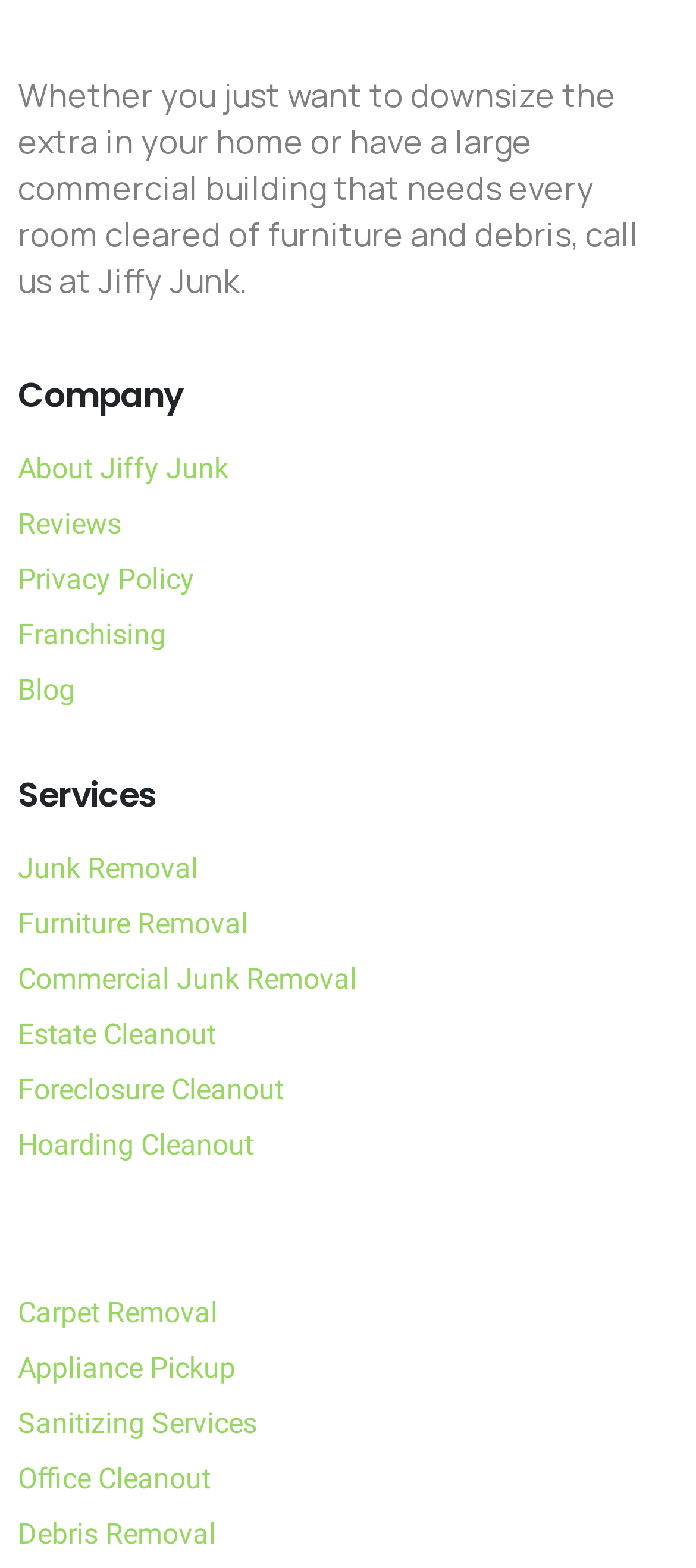Refer to the element description Franchising and identify the corresponding bounding box in the screenshot. Format the coordinates as (top-left x, top-left y, bottom-right x, bottom-right y) with values in the range of 0 to 1.

[0.026, 0.331, 0.238, 0.352]